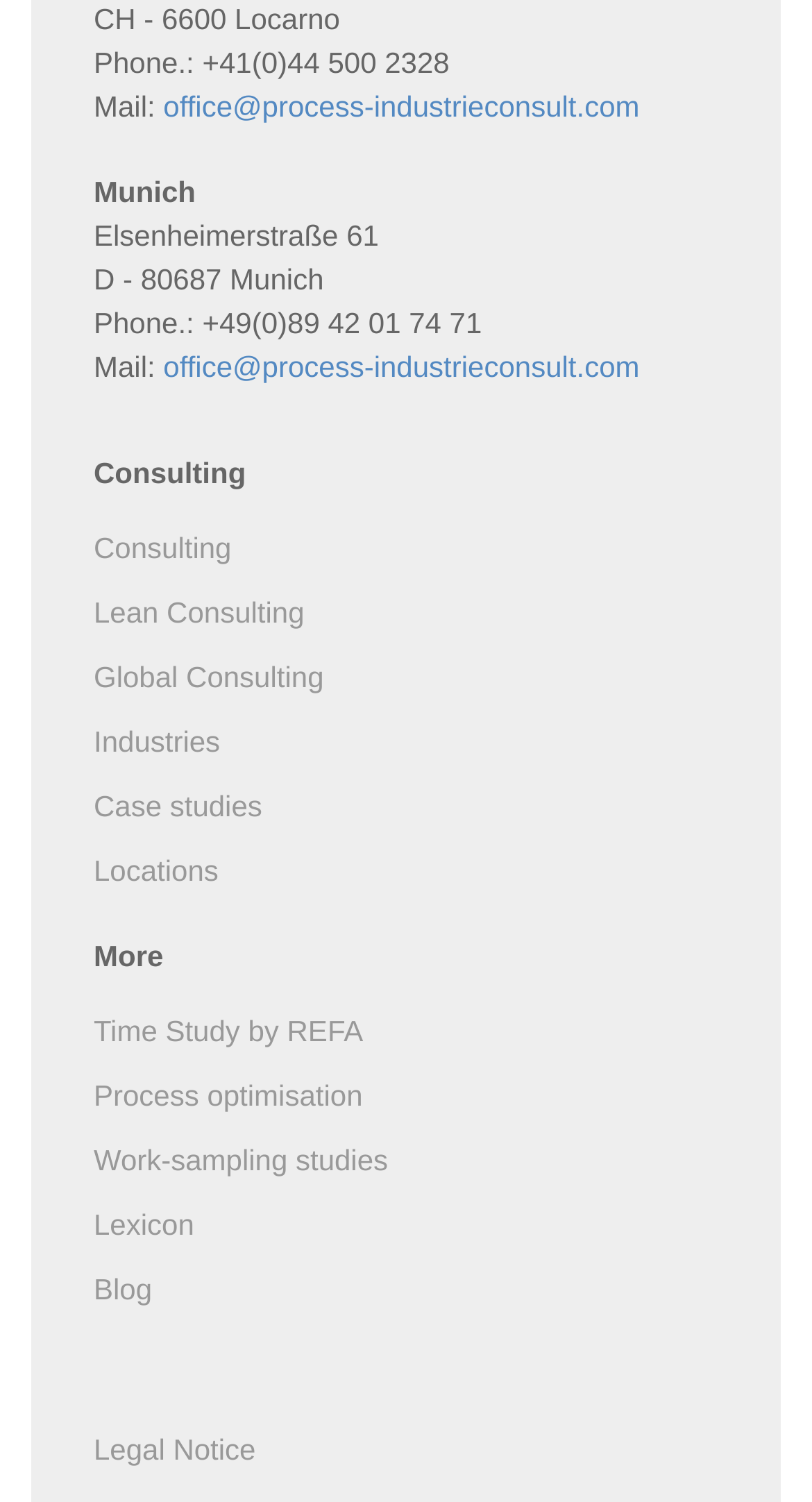Can you show the bounding box coordinates of the region to click on to complete the task described in the instruction: "View office location in Locarno"?

[0.115, 0.002, 0.419, 0.024]